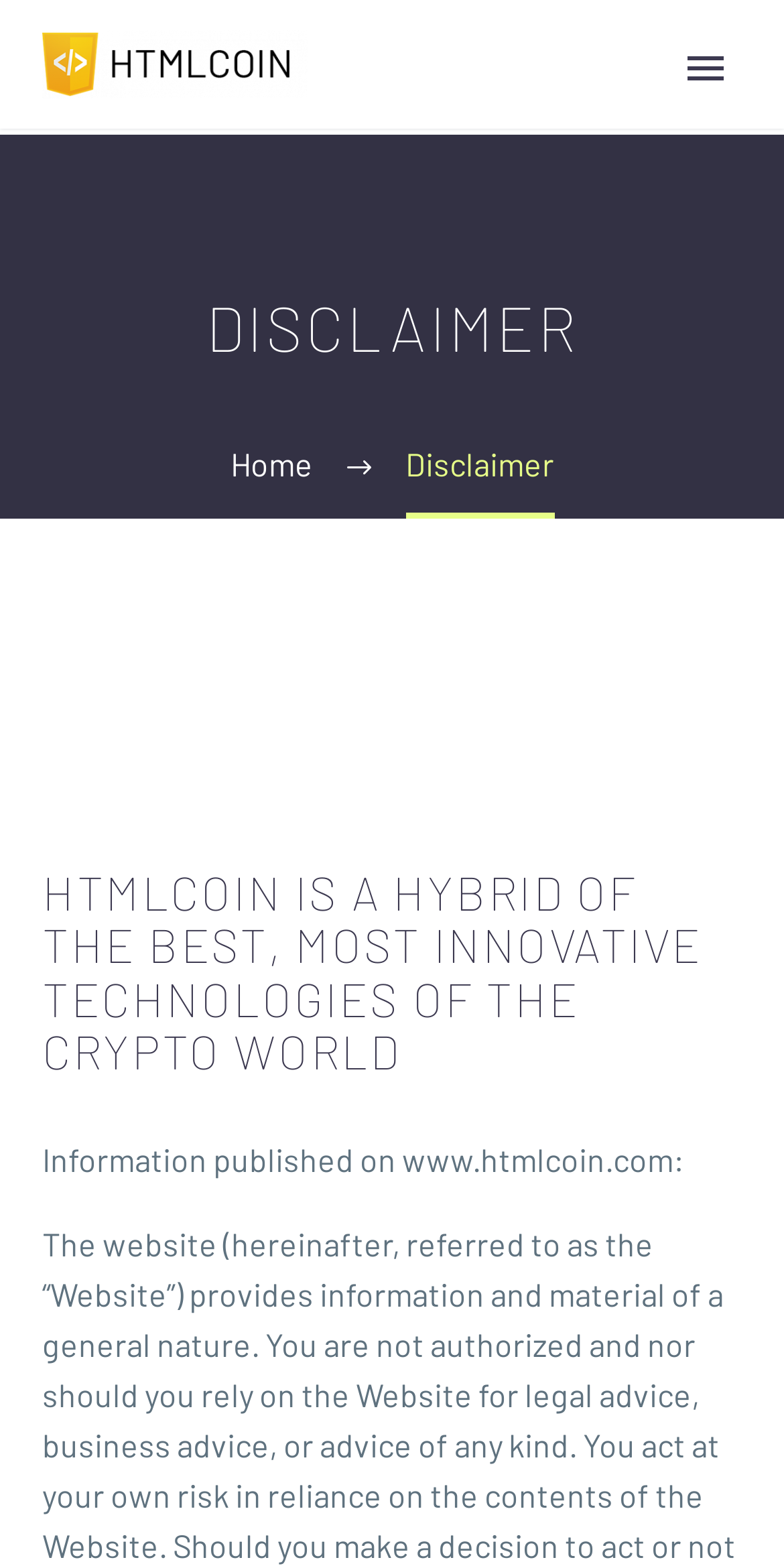Locate the bounding box coordinates of the clickable area to execute the instruction: "Search for something". Provide the coordinates as four float numbers between 0 and 1, represented as [left, top, right, bottom].

[0.133, 0.598, 0.867, 0.65]